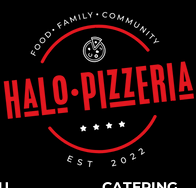Offer a detailed narrative of the scene shown in the image.

The image features the logo of "Halo Pizzeria," which prominently displays the name in bold red letters. The design emphasizes the themes of food, family, and community, as indicated by the additional text above the logo that reads "FOOD - FAMILY - COMMUNITY." A small graphic element of a pizza slice is incorporated into the design above the name. The logo also indicates the establishment year, "EST 2022," highlighting its relatively recent inception. The overall aesthetic combines modern branding elements with an inviting feel, suitable for a community-focused pizza restaurant. This logo is integral to the promotional materials associated with events like the "School Spirit Night" at Joyce Hall Elementary School, which the pizzeria supports as part of its community engagement.